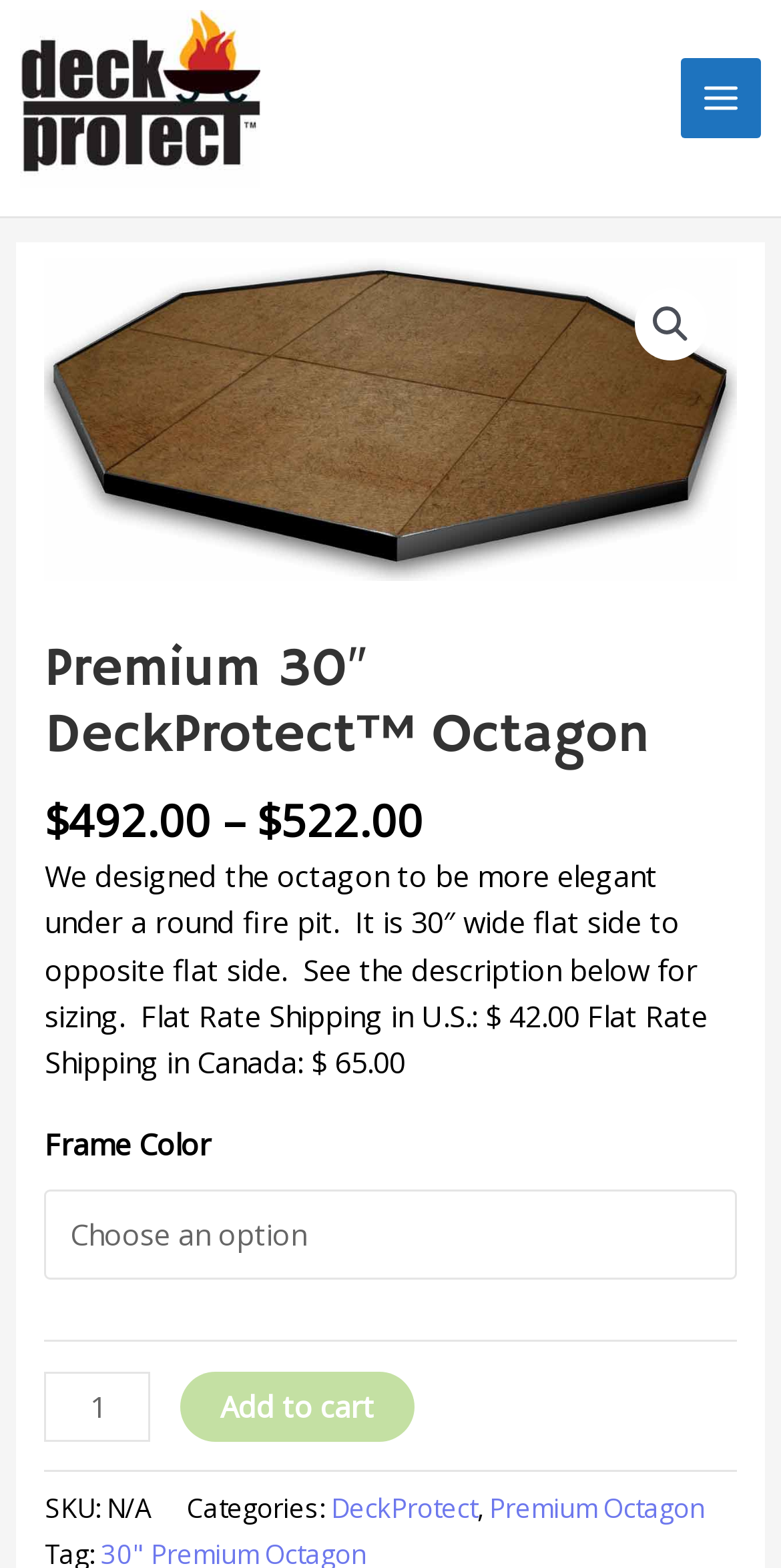Please provide the bounding box coordinates in the format (top-left x, top-left y, bottom-right x, bottom-right y). Remember, all values are floating point numbers between 0 and 1. What is the bounding box coordinate of the region described as: Premium Octagon

[0.627, 0.95, 0.904, 0.973]